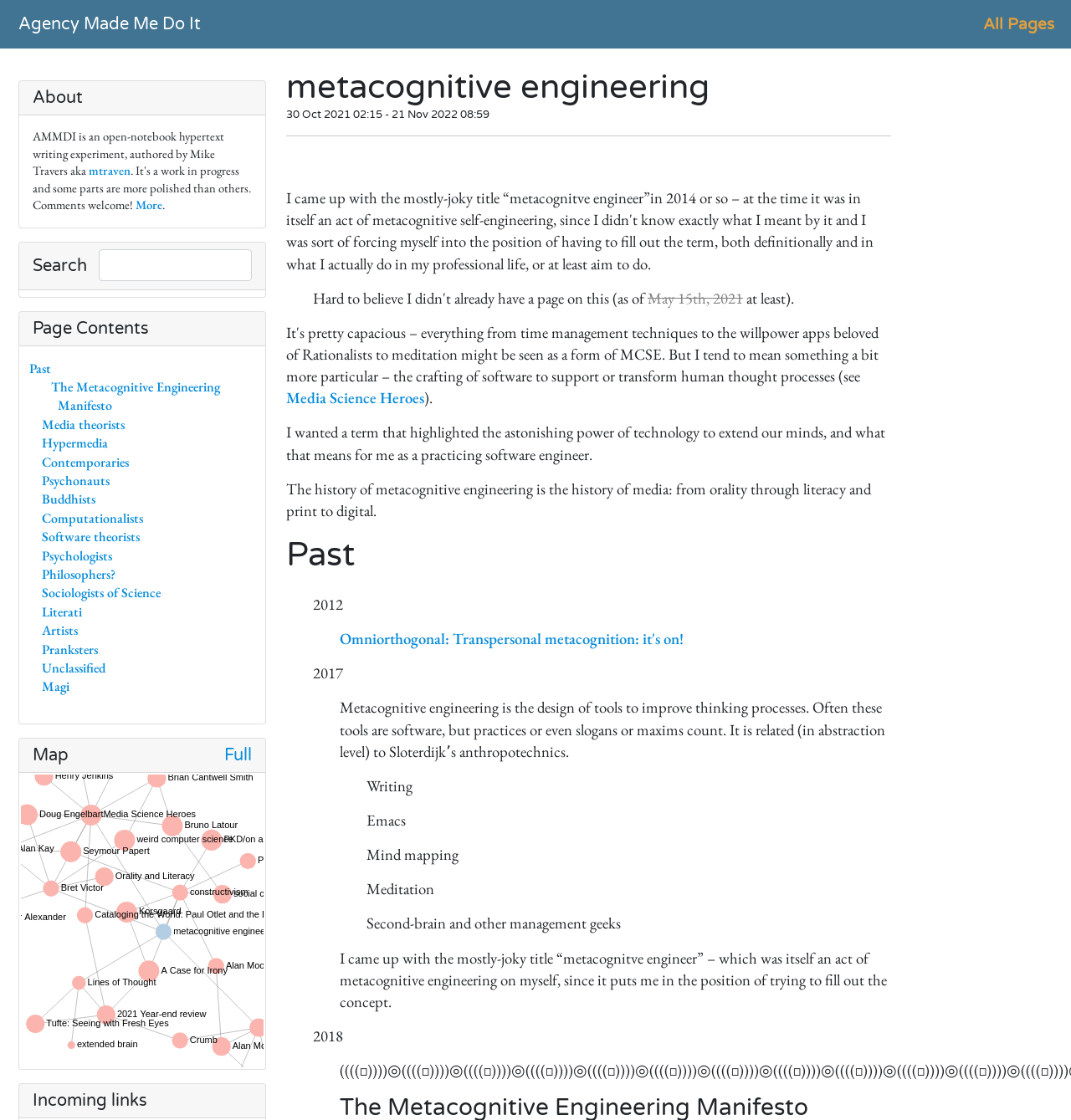Using the information from the screenshot, answer the following question thoroughly:
What is the title of the manifesto mentioned on the page?

The title of the manifesto is mentioned in the link element with bounding box coordinates [0.054, 0.338, 0.235, 0.371].